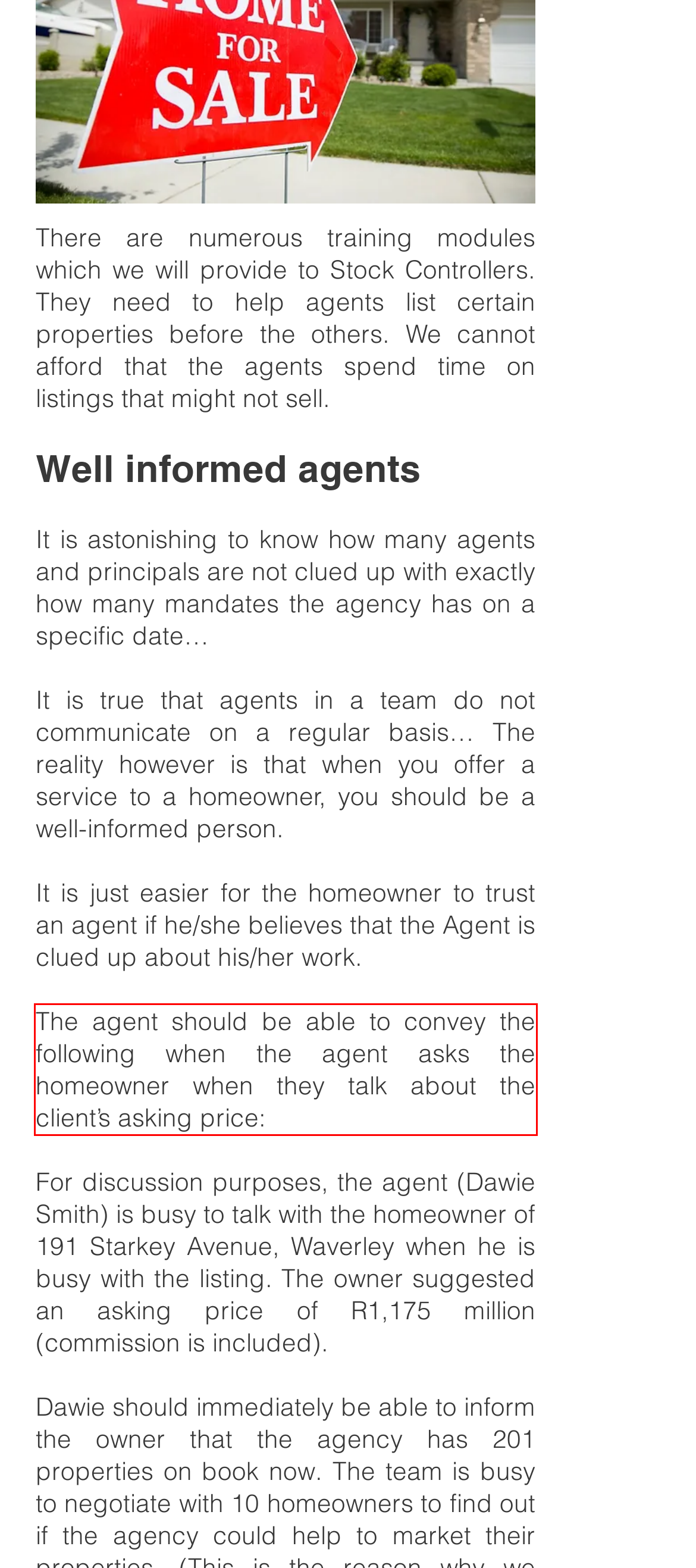Please extract the text content within the red bounding box on the webpage screenshot using OCR.

The agent should be able to convey the following when the agent asks the homeowner when they talk about the client’s asking price: